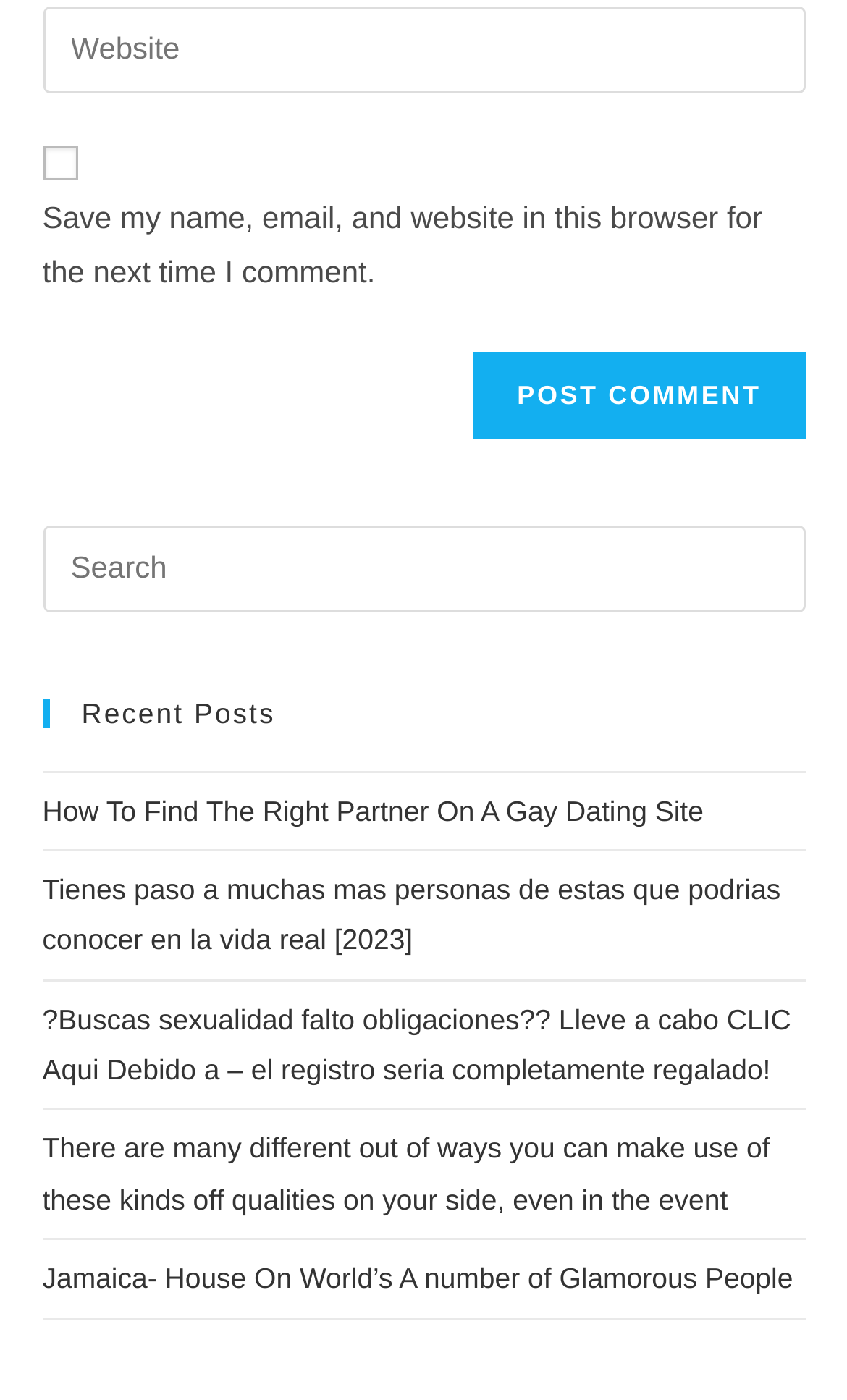Please provide the bounding box coordinate of the region that matches the element description: name="submit" value="Post Comment". Coordinates should be in the format (top-left x, top-left y, bottom-right x, bottom-right y) and all values should be between 0 and 1.

[0.559, 0.251, 0.95, 0.313]